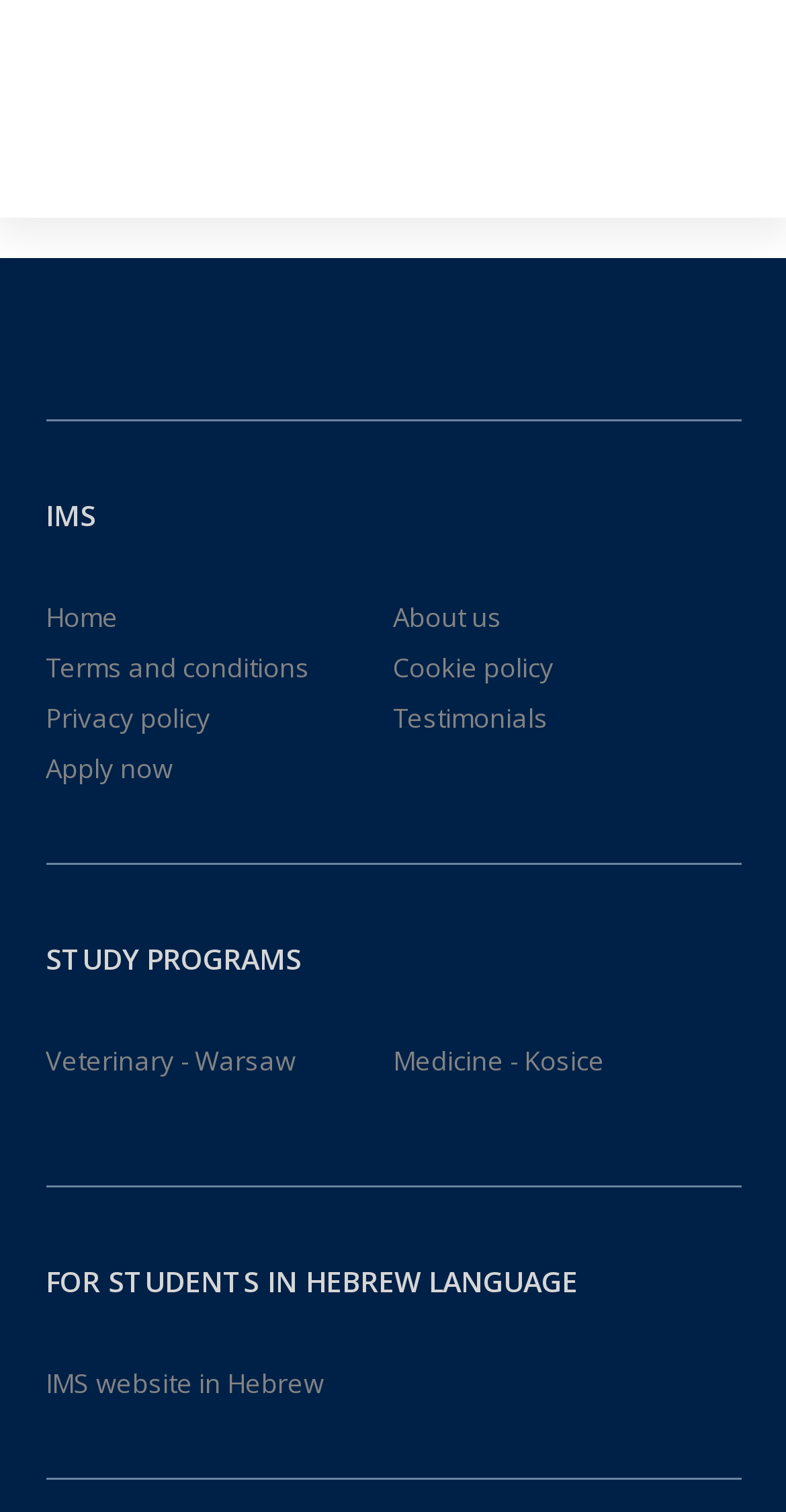How many links are there in the 'FOR STUDENTS IN HEBREW LANGUAGE' section?
Answer with a single word or phrase by referring to the visual content.

1